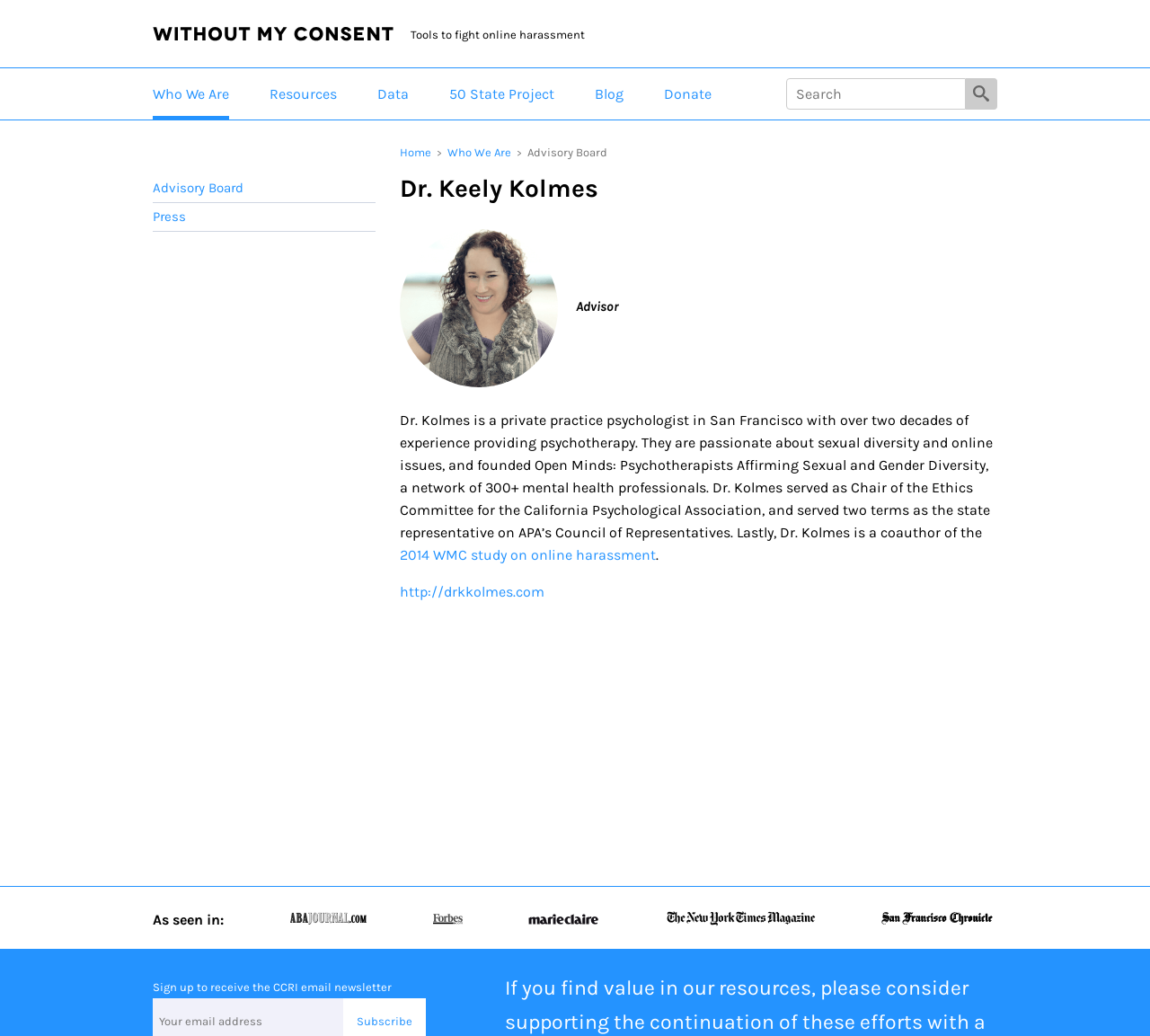Locate the UI element described by Marie Claire in the provided webpage screenshot. Return the bounding box coordinates in the format (top-left x, top-left y, bottom-right x, bottom-right y), ensuring all values are between 0 and 1.

[0.459, 0.877, 0.521, 0.896]